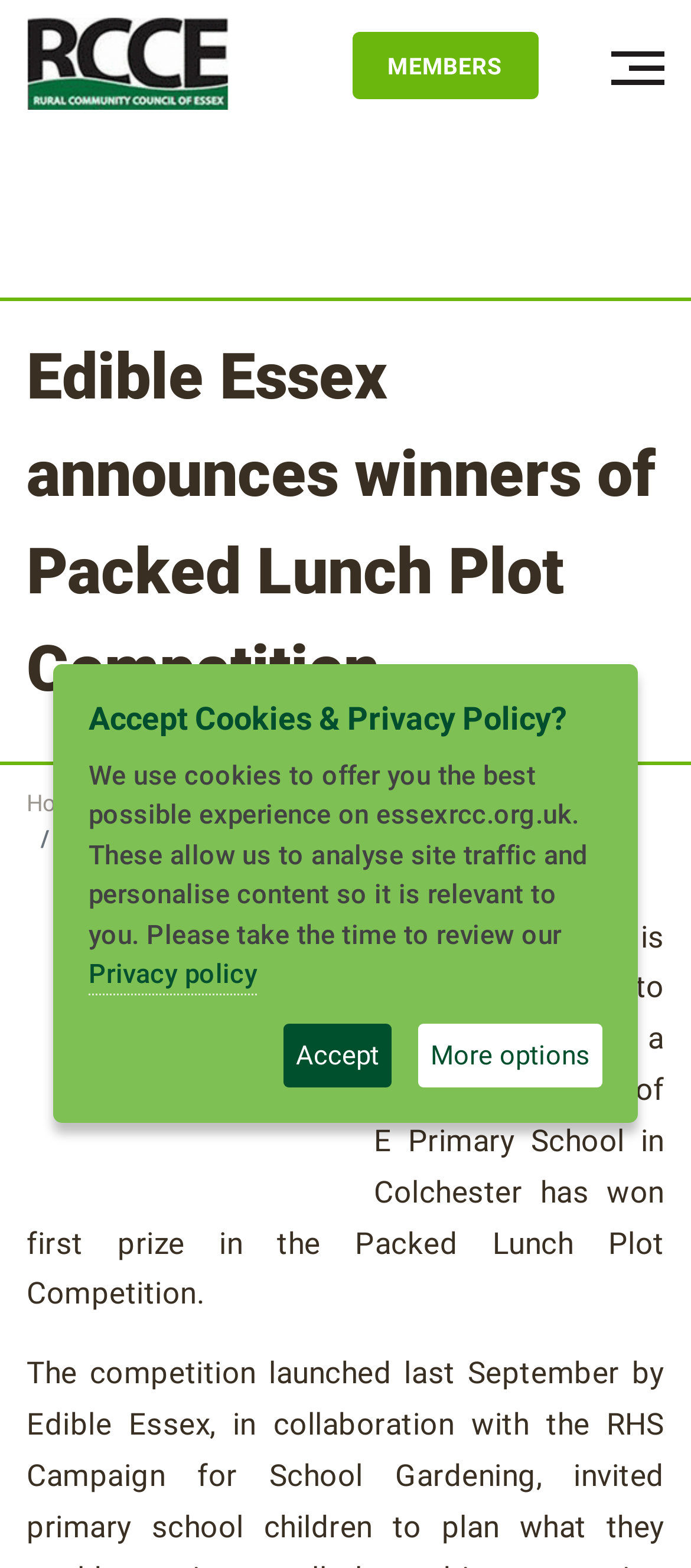Indicate the bounding box coordinates of the element that needs to be clicked to satisfy the following instruction: "Read more about Edible Essex". The coordinates should be four float numbers between 0 and 1, i.e., [left, top, right, bottom].

[0.038, 0.21, 0.962, 0.459]